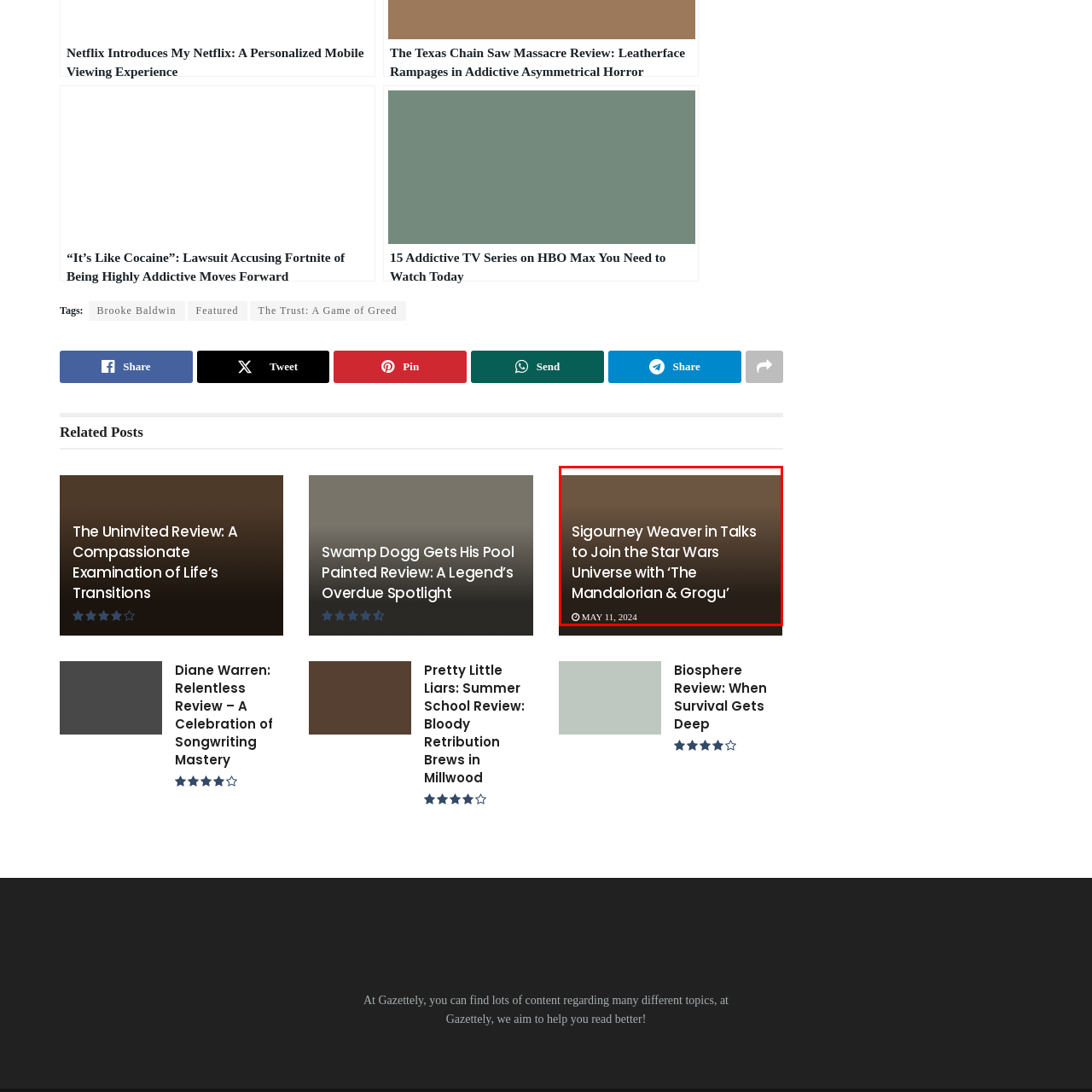Offer a detailed account of the image that is framed by the red bounding box.

The image features a headline announcing that Sigourney Weaver is in discussions to join the Star Wars universe, specifically in relation to the project titled "The Mandalorian & Grogu." Below the title is the date “May 11, 2024,” indicating when this news was published. The design utilizes a clean, contemporary style, reflecting the excitement surrounding Weaver's potential involvement in this iconic franchise, which is renowned for its expansive storytelling and beloved characters. The image serves as a visual representation of intrigue and anticipation for fans of both the actress and the Star Wars series.